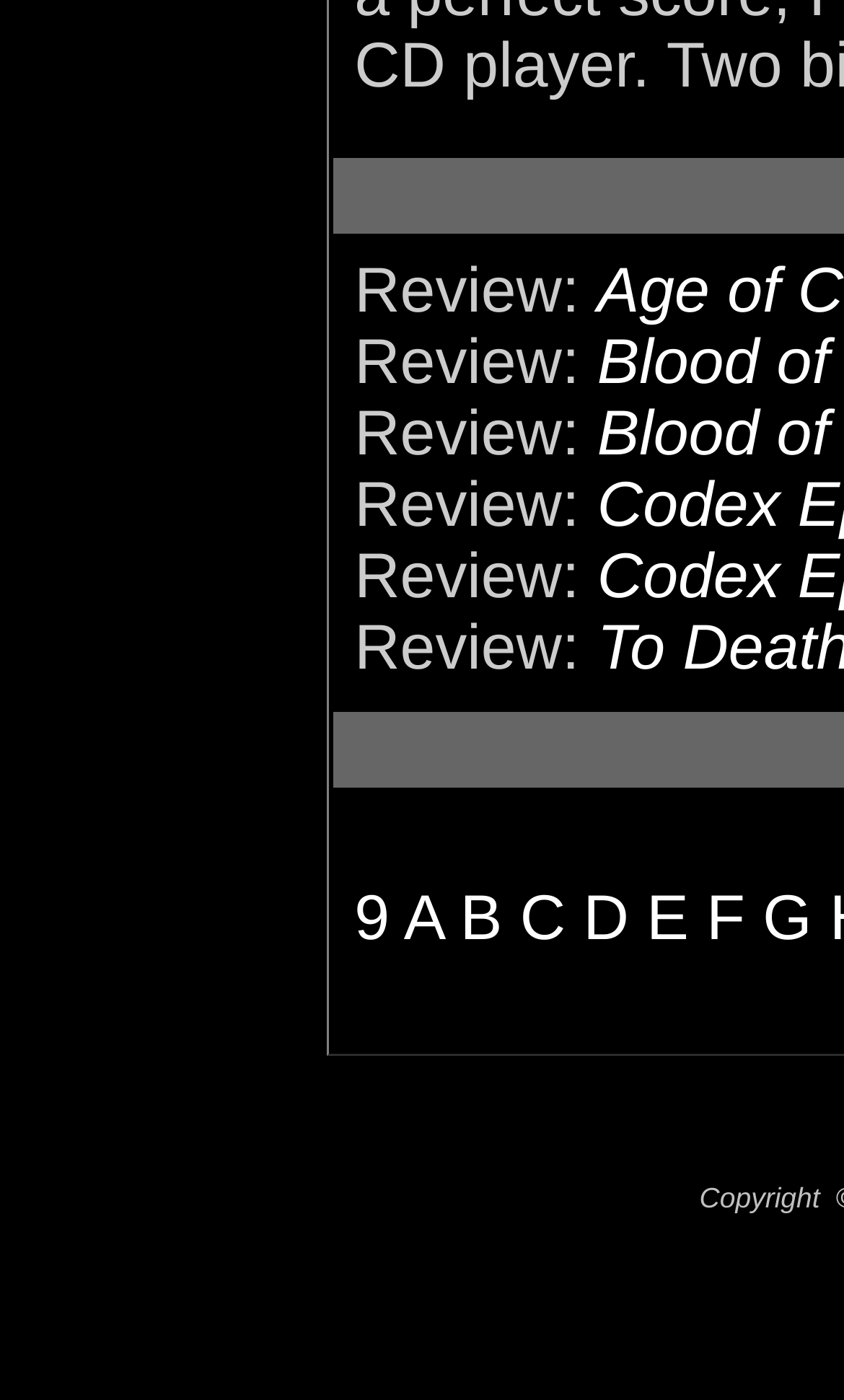Bounding box coordinates are specified in the format (top-left x, top-left y, bottom-right x, bottom-right y). All values are floating point numbers bounded between 0 and 1. Please provide the bounding box coordinate of the region this sentence describes: F

[0.837, 0.632, 0.883, 0.681]